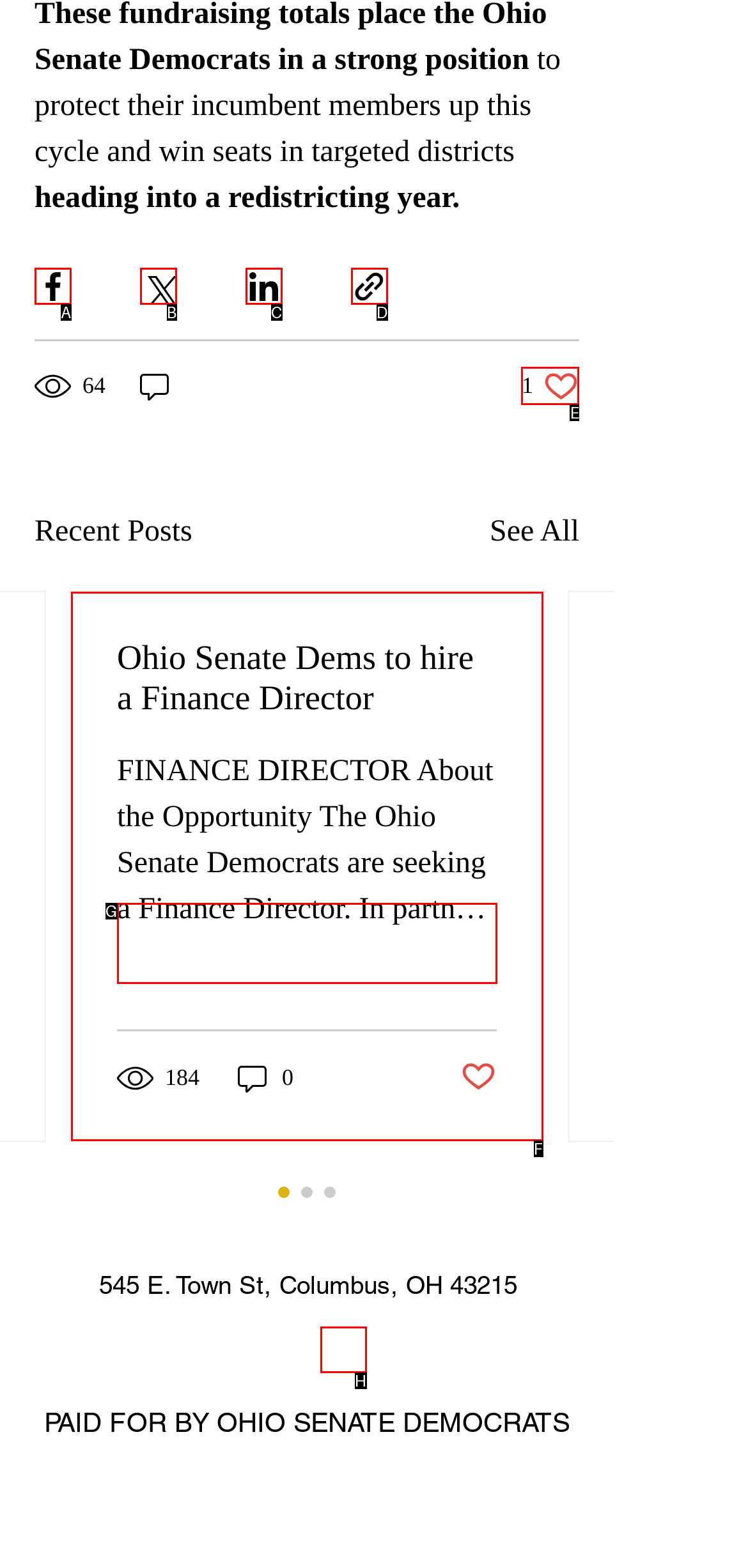Choose the letter of the option you need to click to Like the post. Answer with the letter only.

E